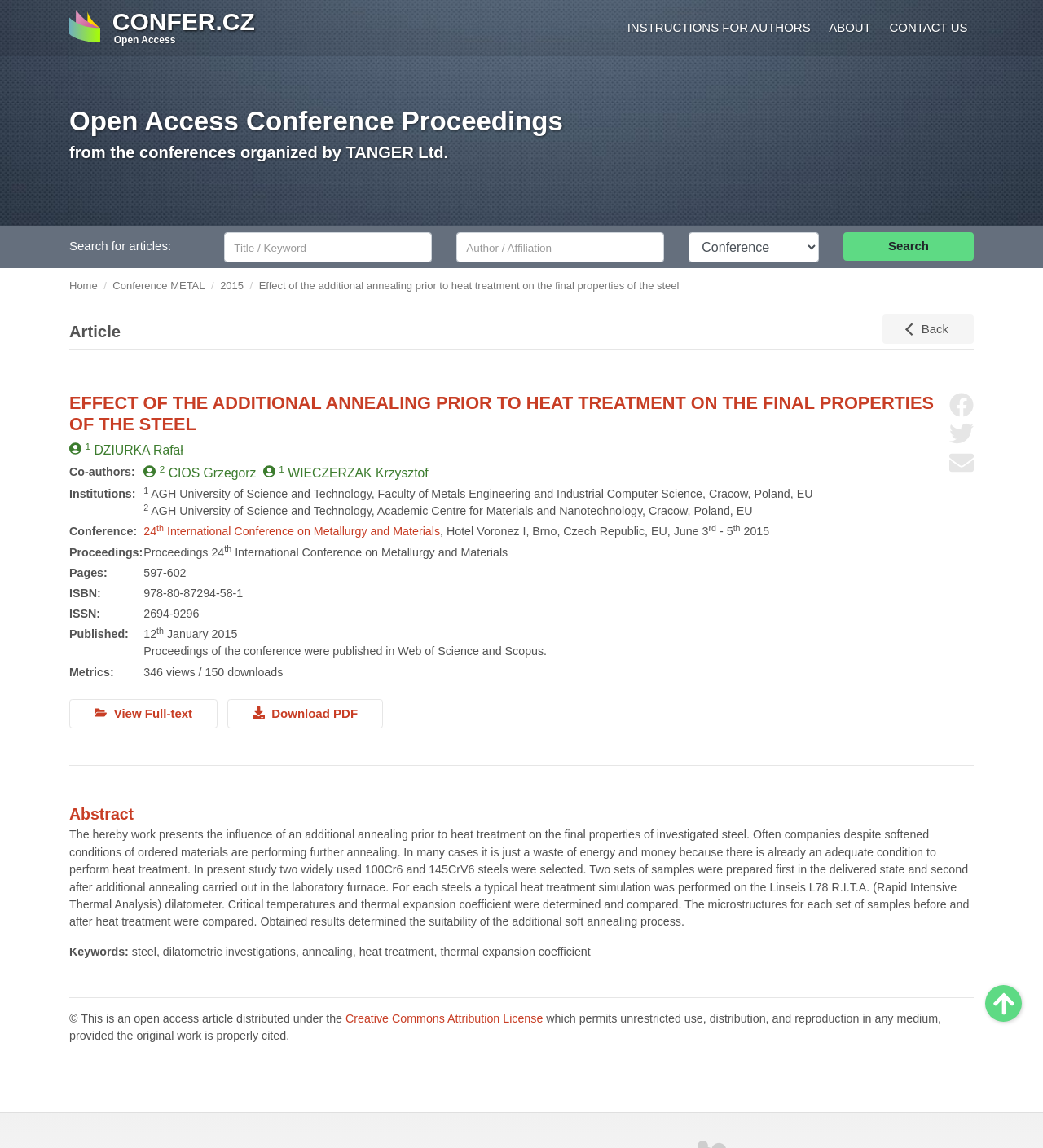Specify the bounding box coordinates of the element's region that should be clicked to achieve the following instruction: "View Full-text". The bounding box coordinates consist of four float numbers between 0 and 1, in the format [left, top, right, bottom].

[0.066, 0.609, 0.209, 0.635]